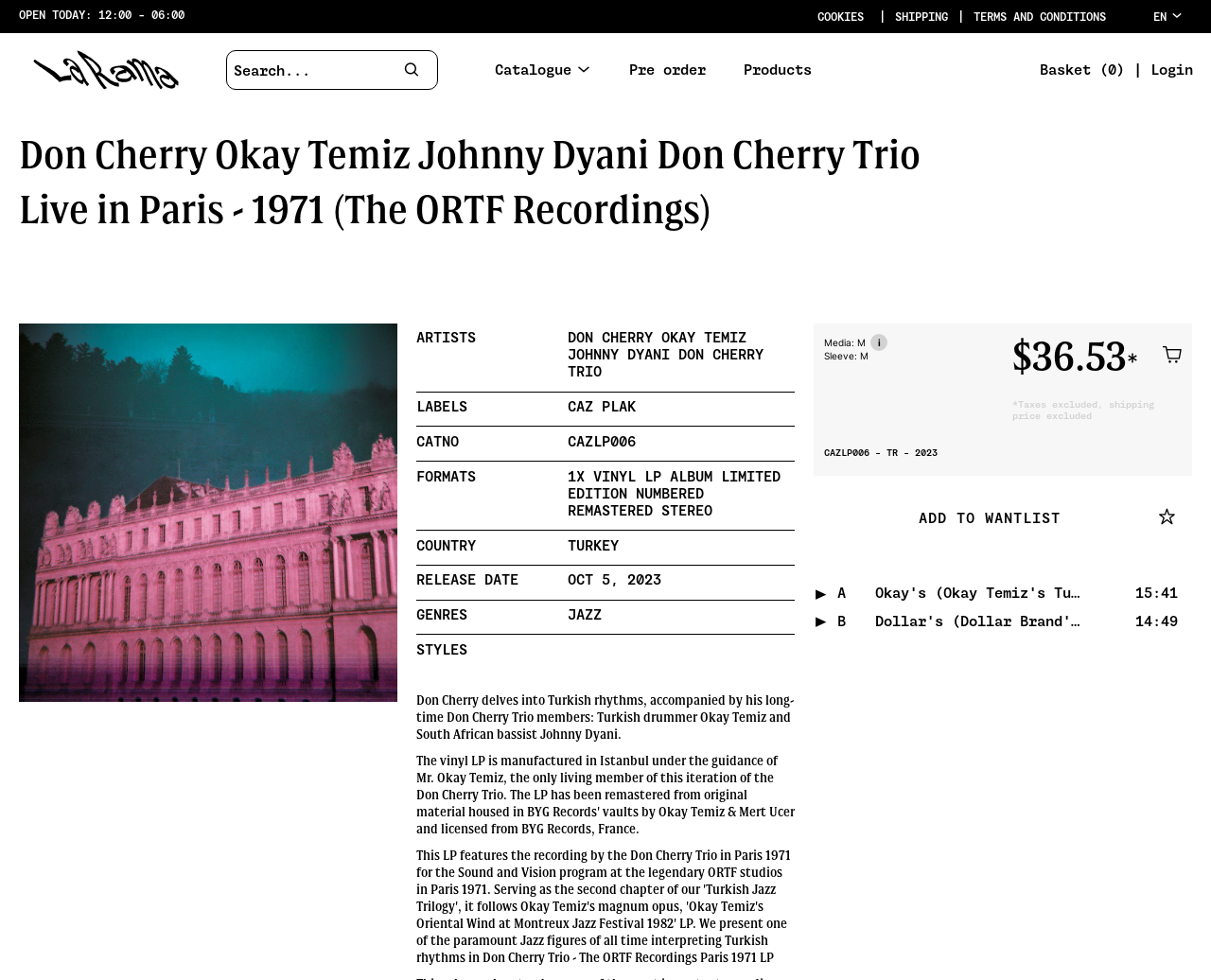What is the genre of the album?
Using the image, elaborate on the answer with as much detail as possible.

I found the genre by looking at the section that lists the album's details, where it says 'GENRES' followed by a link to 'JAZZ'.